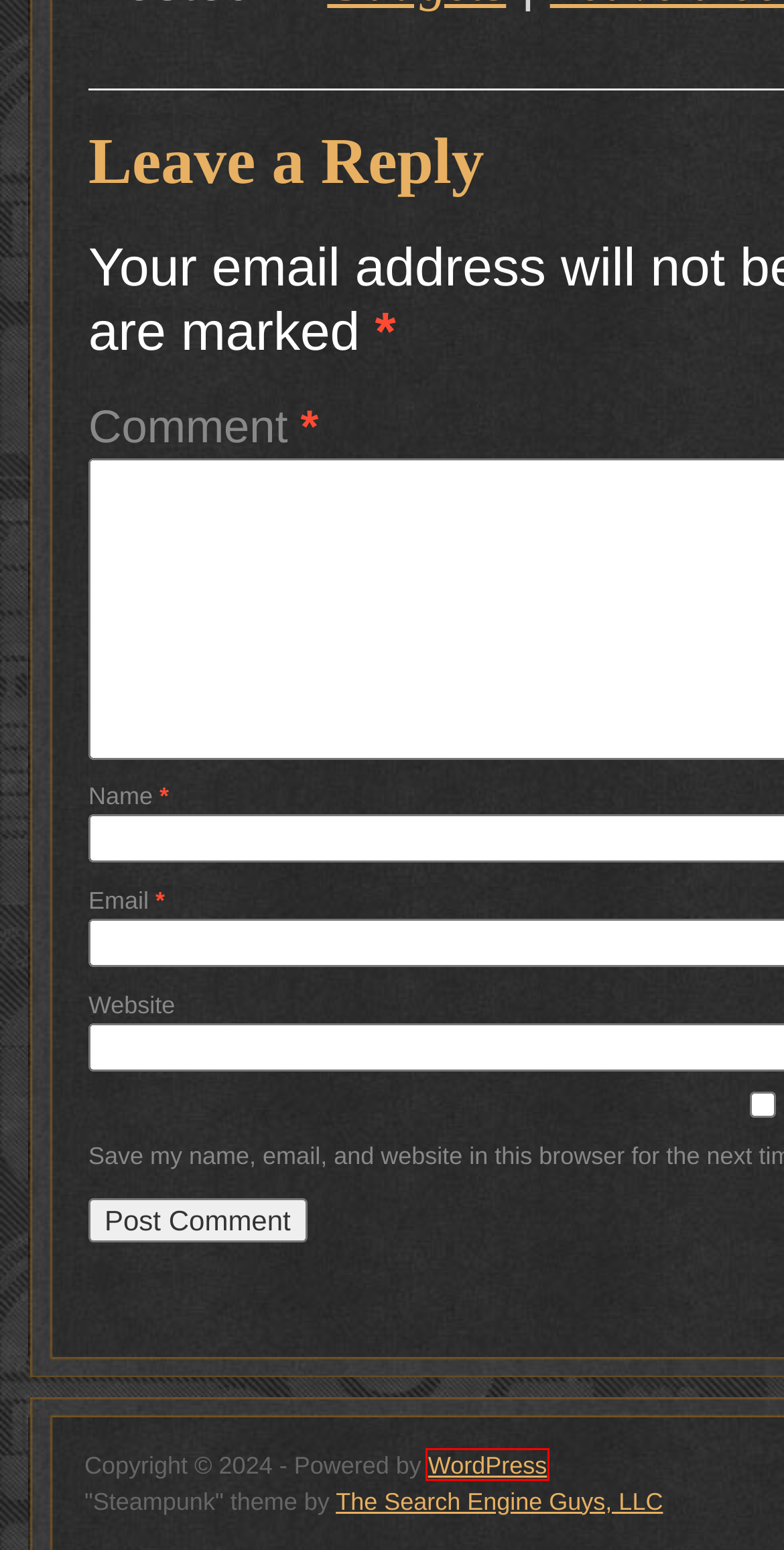You are given a screenshot of a webpage with a red rectangle bounding box around an element. Choose the best webpage description that matches the page after clicking the element in the bounding box. Here are the candidates:
A. Cycling |             Shane Benting
B. Lack of Updates |             Shane Benting
C. Bike MS 2012 |             Shane Benting
D. January | 2012 |             Shane Benting
E. Blog Tool, Publishing Platform, and CMS – WordPress.org
F. Security |             Shane Benting
G. February | 2012 |             Shane Benting
H. February | 2014 |             Shane Benting

E